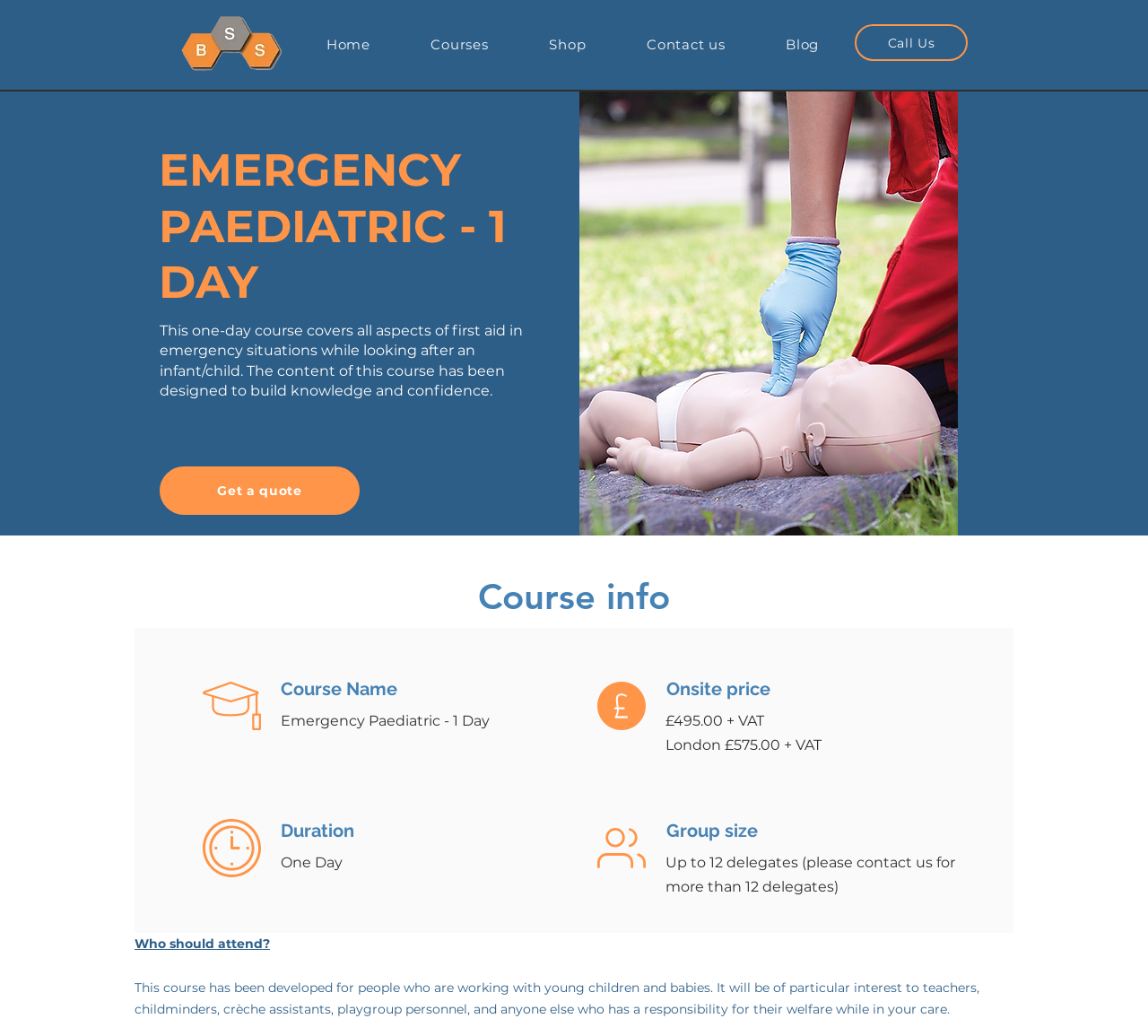Pinpoint the bounding box coordinates of the element that must be clicked to accomplish the following instruction: "Click the BSS logo". The coordinates should be in the format of four float numbers between 0 and 1, i.e., [left, top, right, bottom].

[0.156, 0.014, 0.248, 0.07]